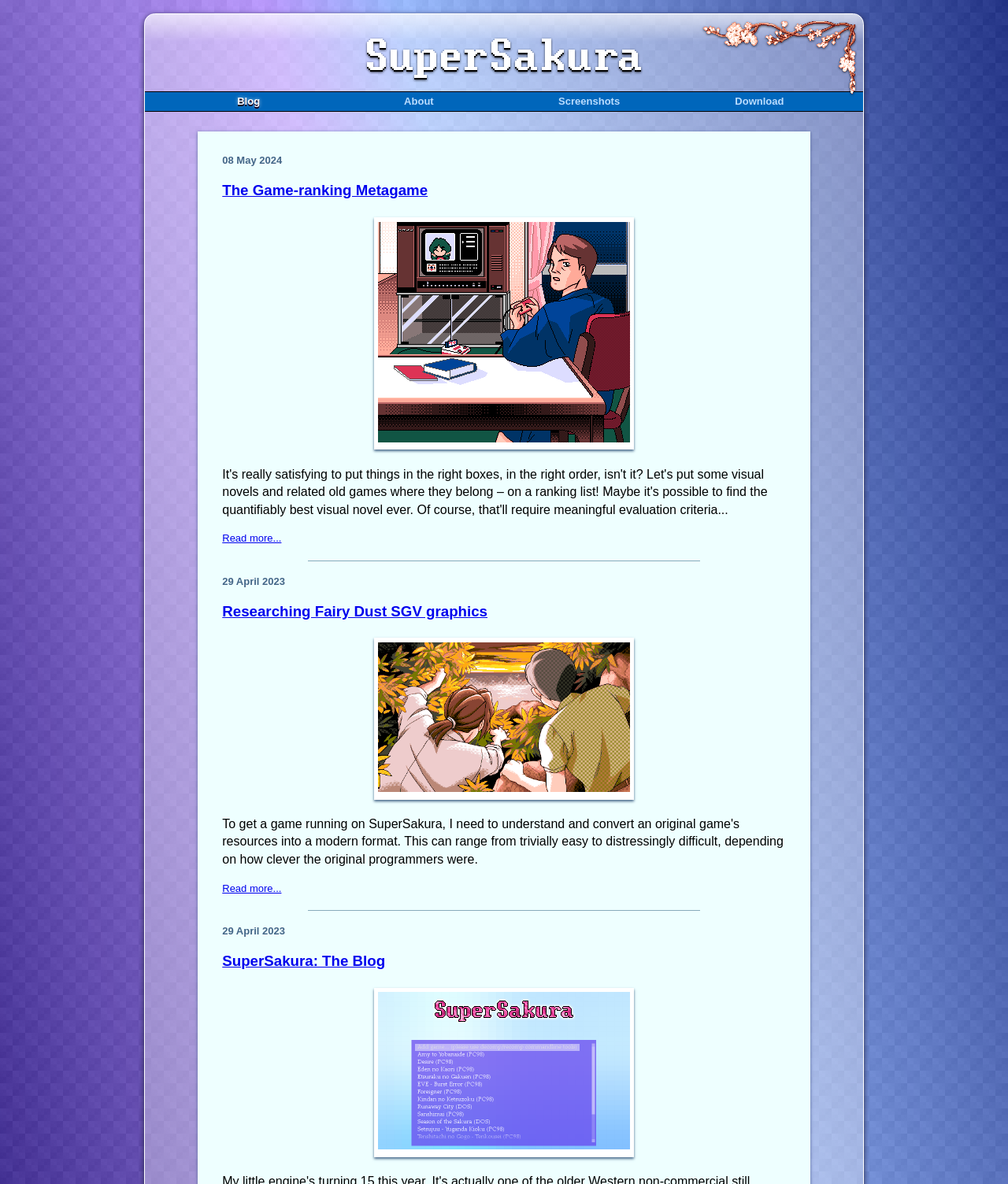Please determine the bounding box coordinates for the element that should be clicked to follow these instructions: "Go to the About page".

[0.401, 0.081, 0.43, 0.09]